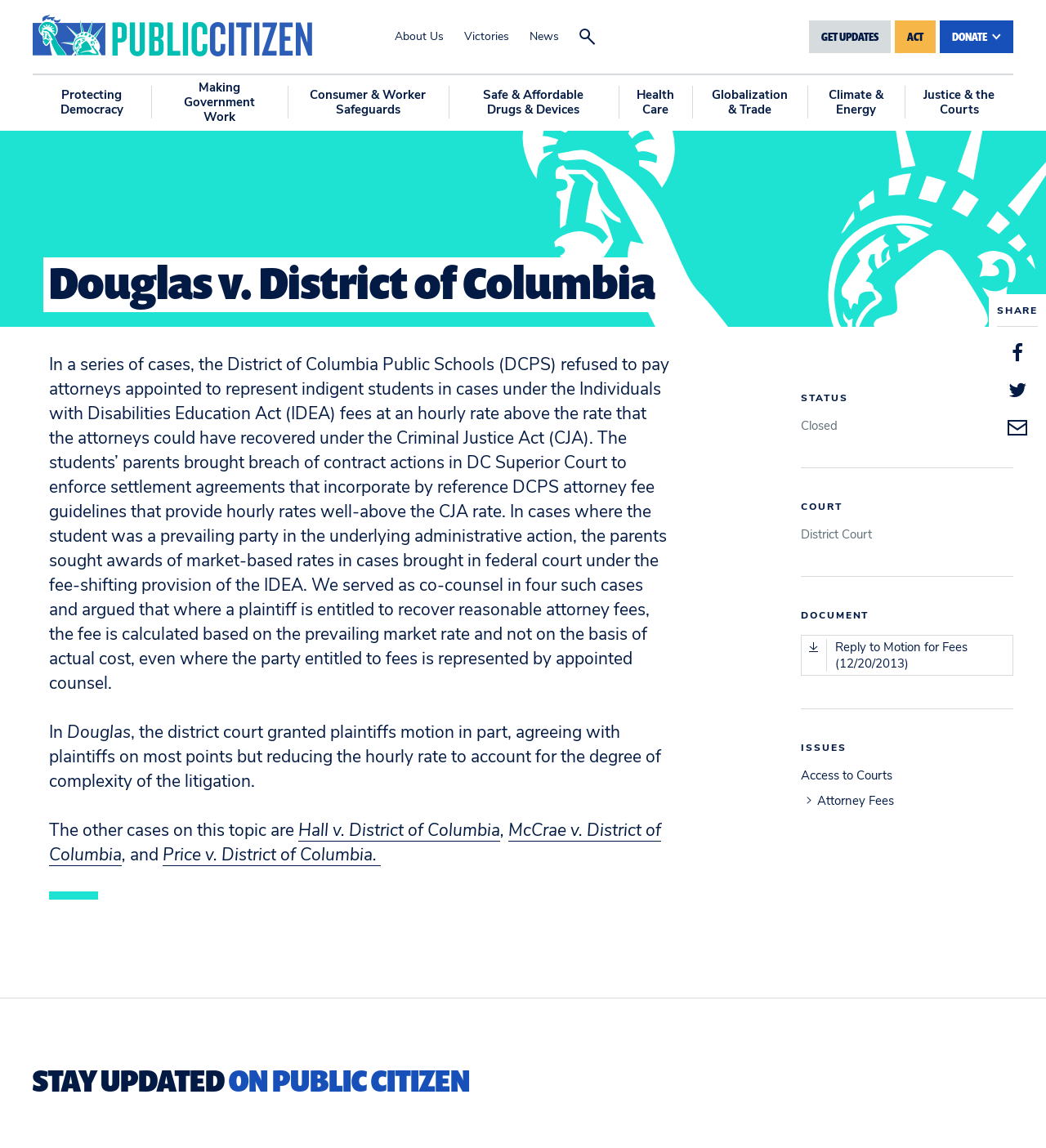What court is the case in?
Use the information from the image to give a detailed answer to the question.

The case, Douglas v. District of Columbia, is in the District Court, as indicated by the 'COURT' section on the webpage.